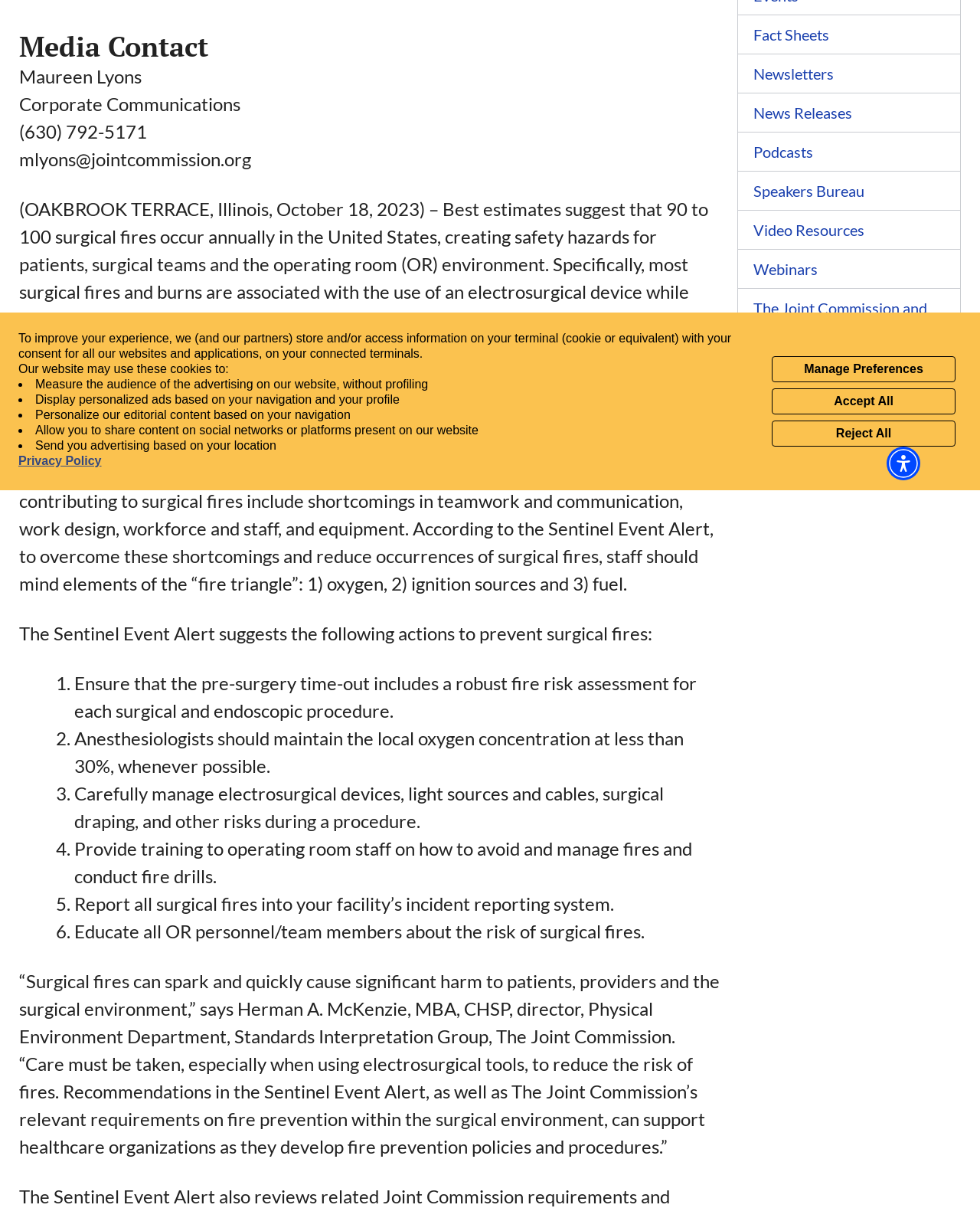Extract the bounding box coordinates for the UI element described as: "Quality in Senior Living".

[0.764, 0.077, 0.98, 0.096]